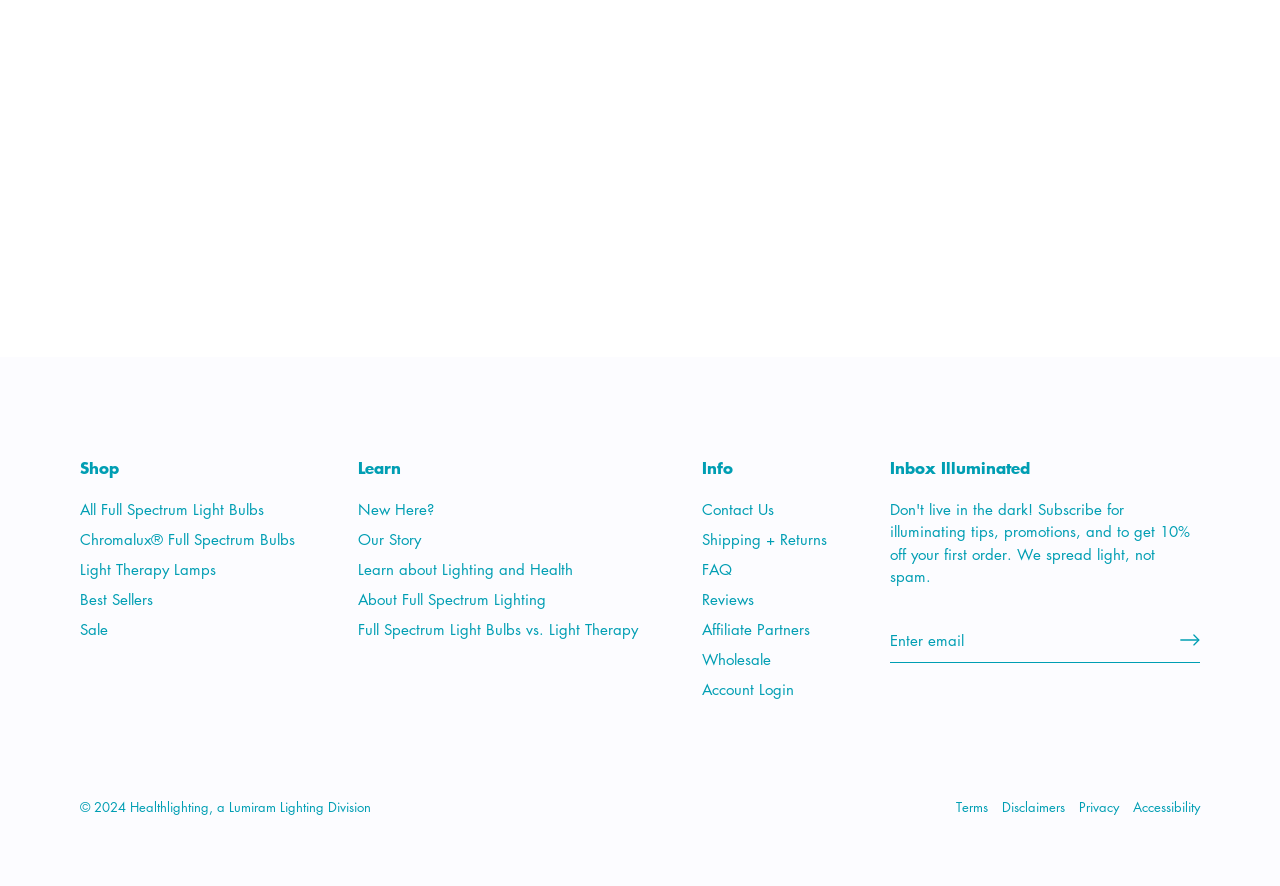Can you specify the bounding box coordinates for the region that should be clicked to fulfill this instruction: "Sign up for Inbox Illuminated".

[0.922, 0.711, 0.937, 0.734]